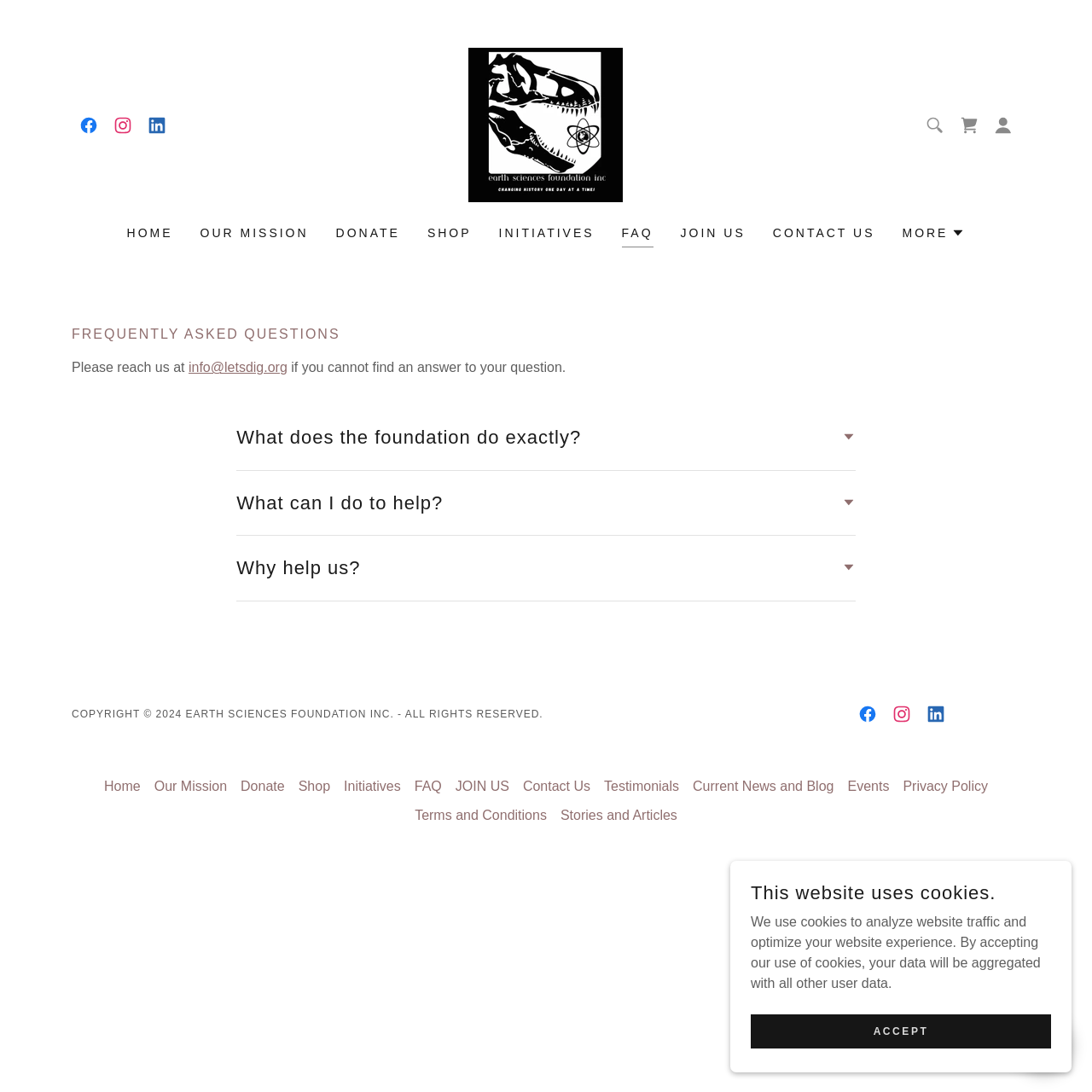Locate the bounding box of the UI element described by: "Our Mission" in the given webpage screenshot.

[0.179, 0.199, 0.287, 0.227]